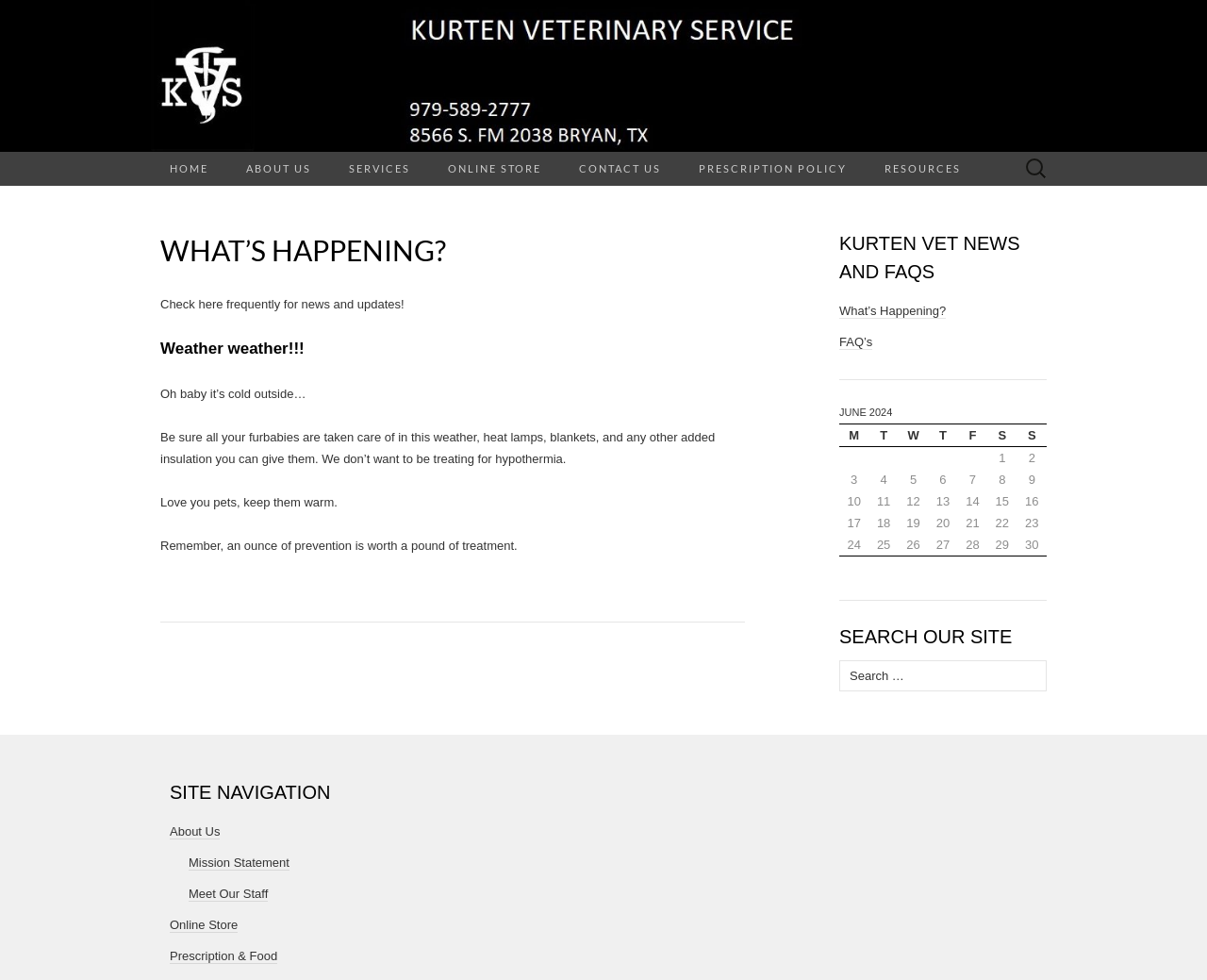Please identify the coordinates of the bounding box that should be clicked to fulfill this instruction: "View the June 2024 calendar".

[0.695, 0.41, 0.867, 0.59]